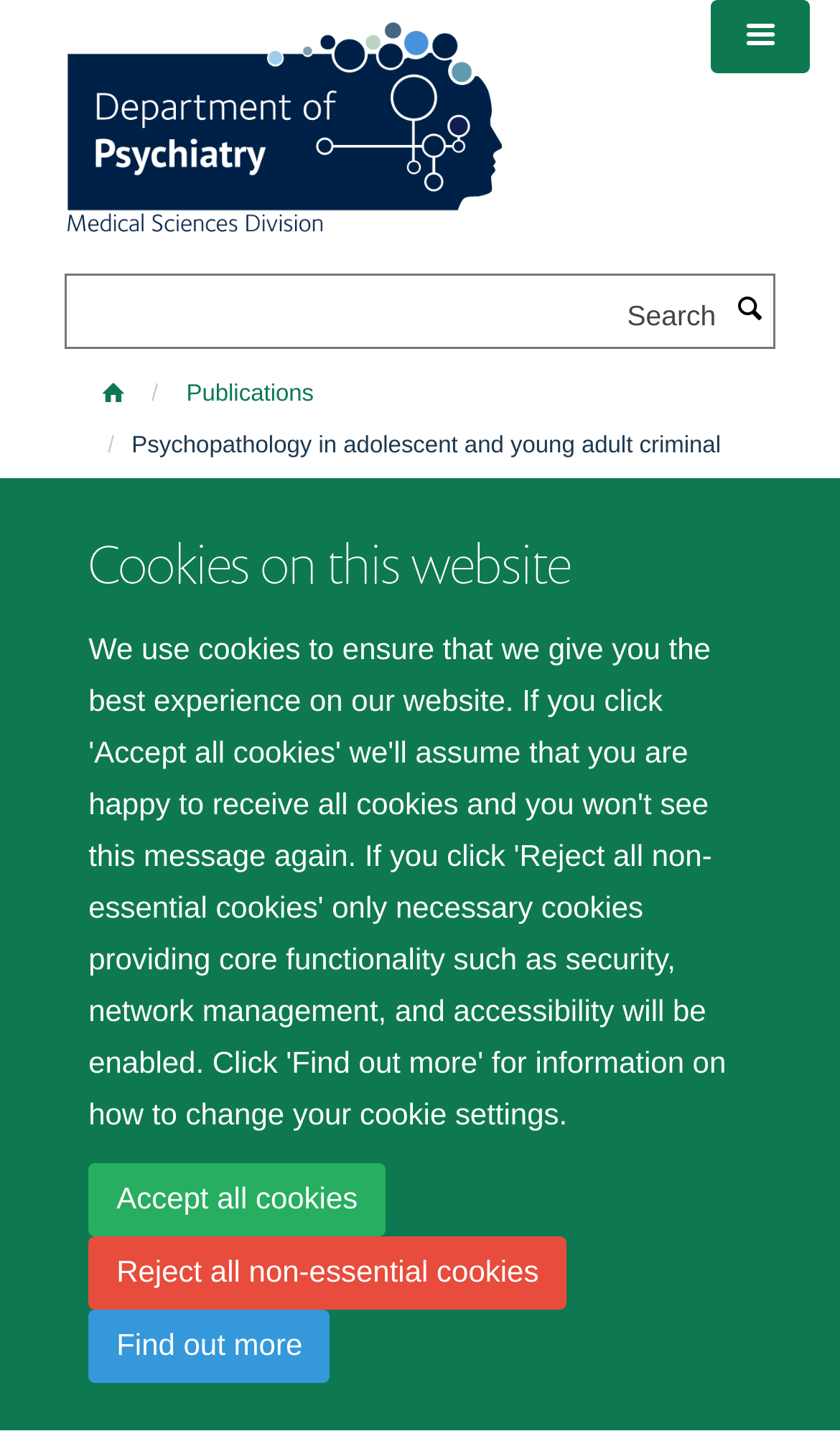Specify the bounding box coordinates of the area to click in order to execute this command: 'Toggle the menu'. The coordinates should consist of four float numbers ranging from 0 to 1, and should be formatted as [left, top, right, bottom].

[0.846, 0.0, 0.963, 0.051]